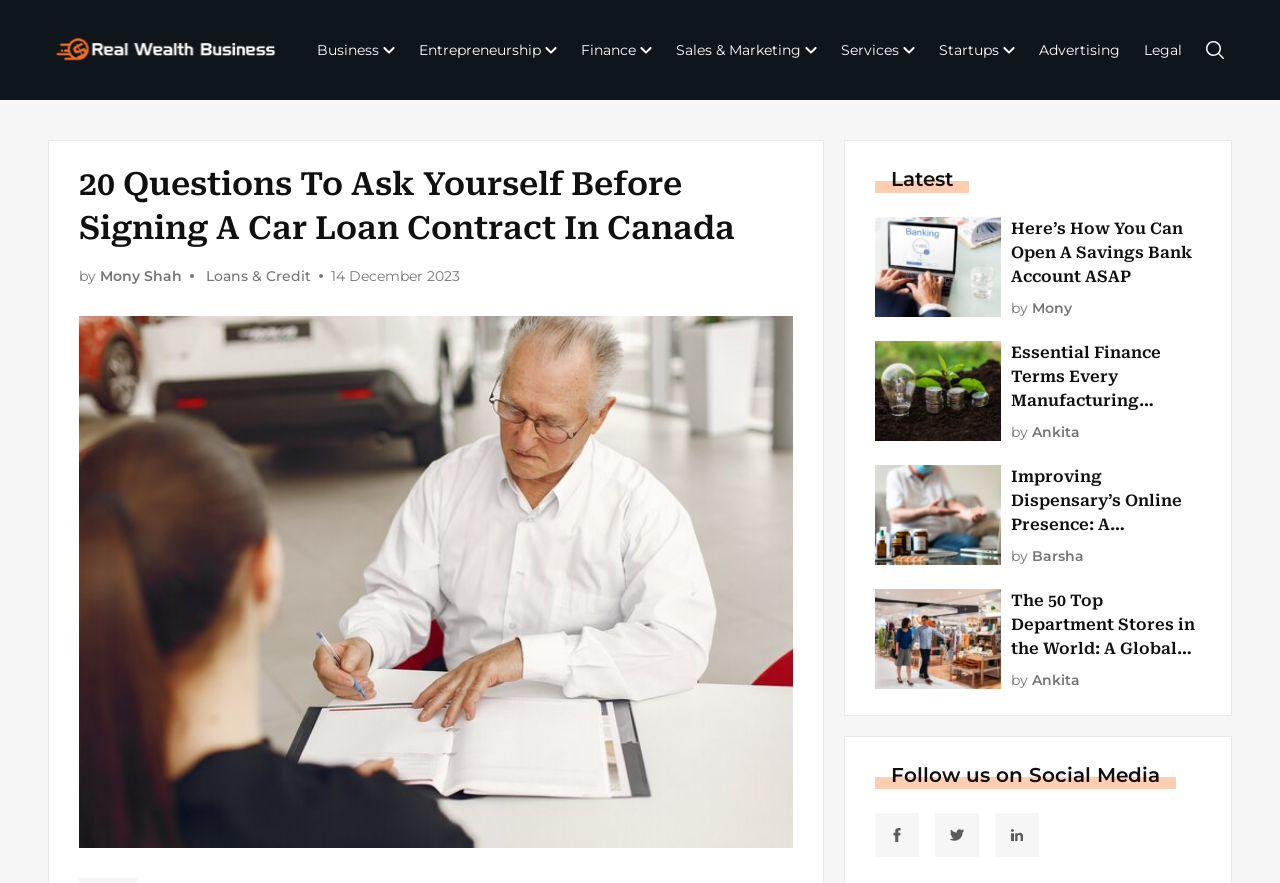Provide your answer in a single word or phrase: 
What is the title of the latest article?

Here’s How You Can Open A Savings Bank Account ASAP